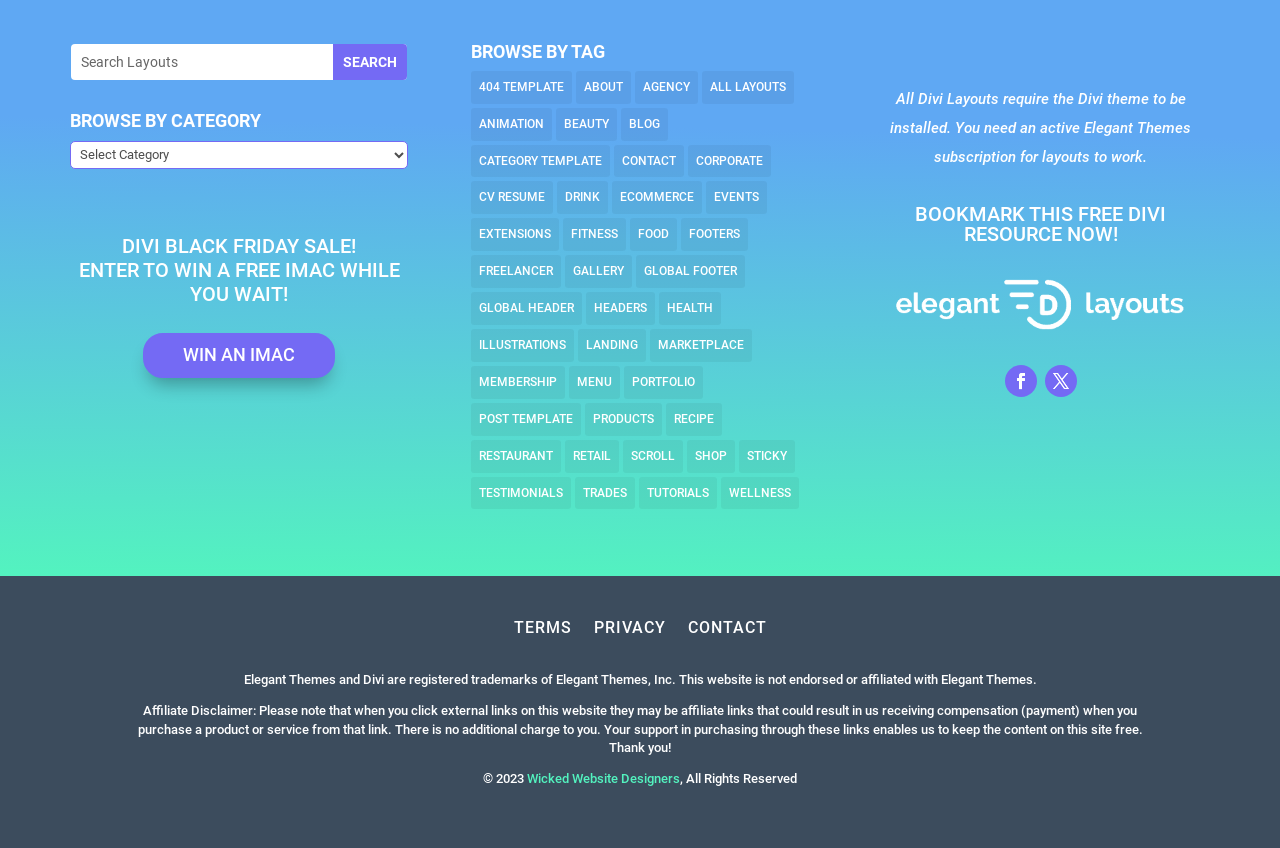What is the name of the first layout category?
Refer to the screenshot and respond with a concise word or phrase.

404 Template